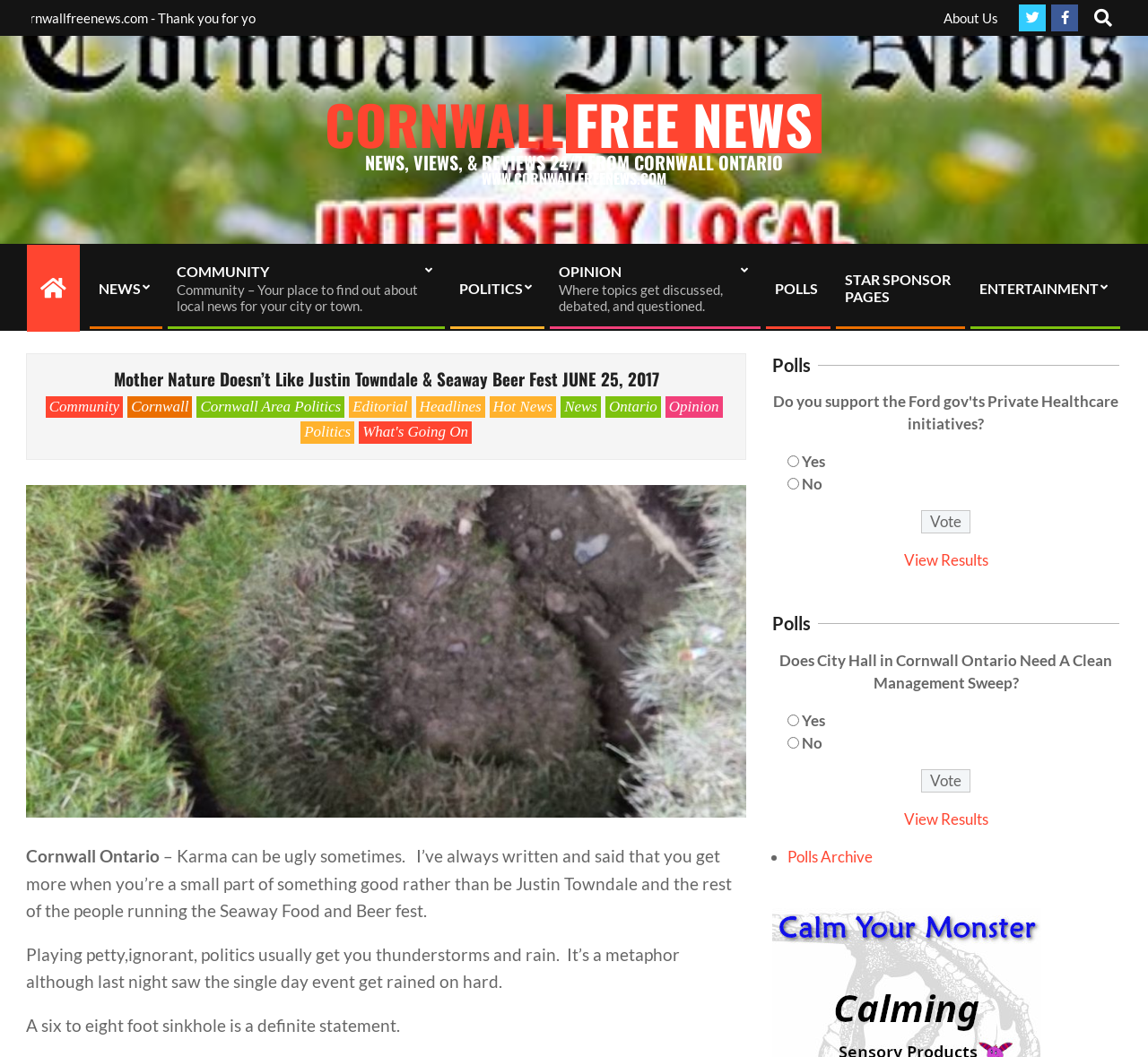Write an extensive caption that covers every aspect of the webpage.

This webpage appears to be a news article from The Cornwall Free News, dated June 25, 2017. At the top, there is a navigation menu with links to "About Us", social media icons, and a search bar. Below this, there is a banner with the website's name and tagline.

The main content of the page is divided into two sections. On the left, there is a list of links to various categories, including "NEWS", "COMMUNITY", "POLITICS", "OPINION", and "ENTERTAINMENT". Each category has a brief description and an icon.

On the right, there is a news article titled "Mother Nature Doesn’t Like Justin Towndale & Seaway Beer Fest". The article has several paragraphs of text, which discuss the Seaway Food and Beer fest and its organizers, including Justin Towndale. The text also mentions a sinkhole that appeared at the event.

Below the article, there are two polls with radio buttons and a "Vote" button. The first poll asks if City Hall in Cornwall, Ontario needs a clean management sweep, and the second poll has a vague question with "Yes Yes Yes" and "No No No" options. There is also a link to view the results of each poll.

At the bottom of the page, there is a list marker with a link to the "Polls Archive" and another link to "Calm Your Monster".